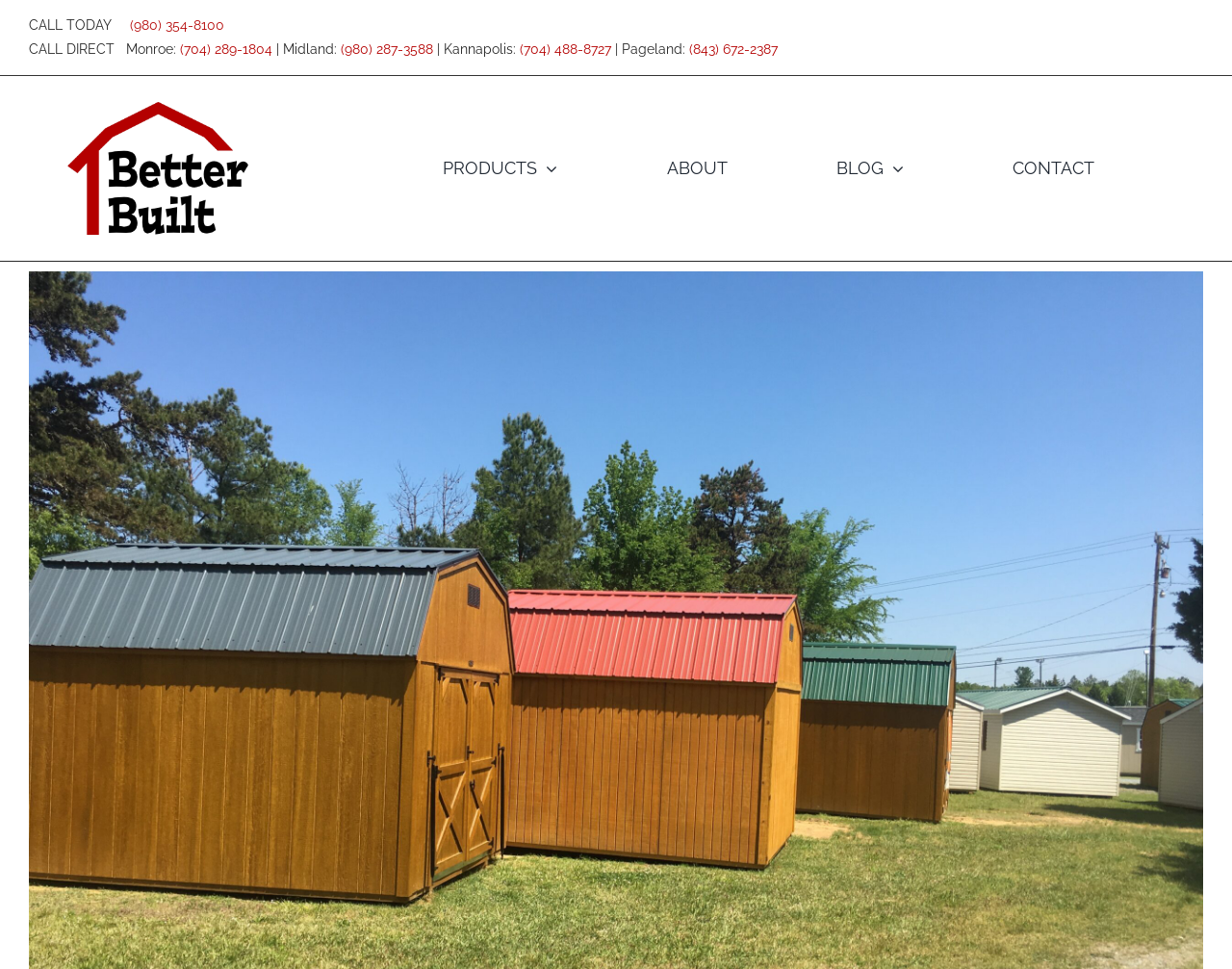What is the text above the phone numbers?
Your answer should be a single word or phrase derived from the screenshot.

CALL TODAY